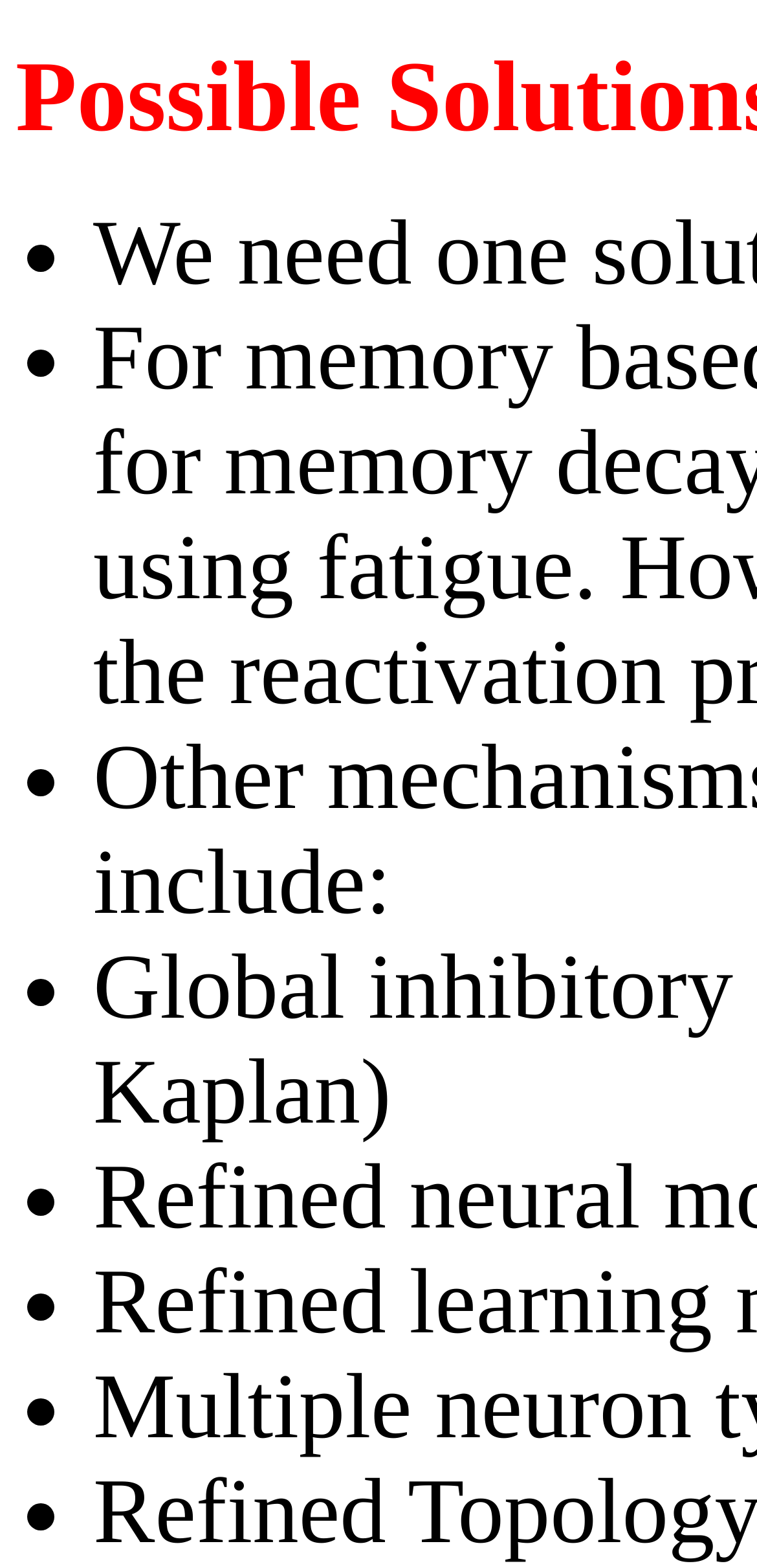Refer to the image and answer the question with as much detail as possible: How many list markers are on the page?

I counted the number of list markers on the page, which are represented by the '•' symbol. There are 9 of them, each with a unique bounding box coordinate.